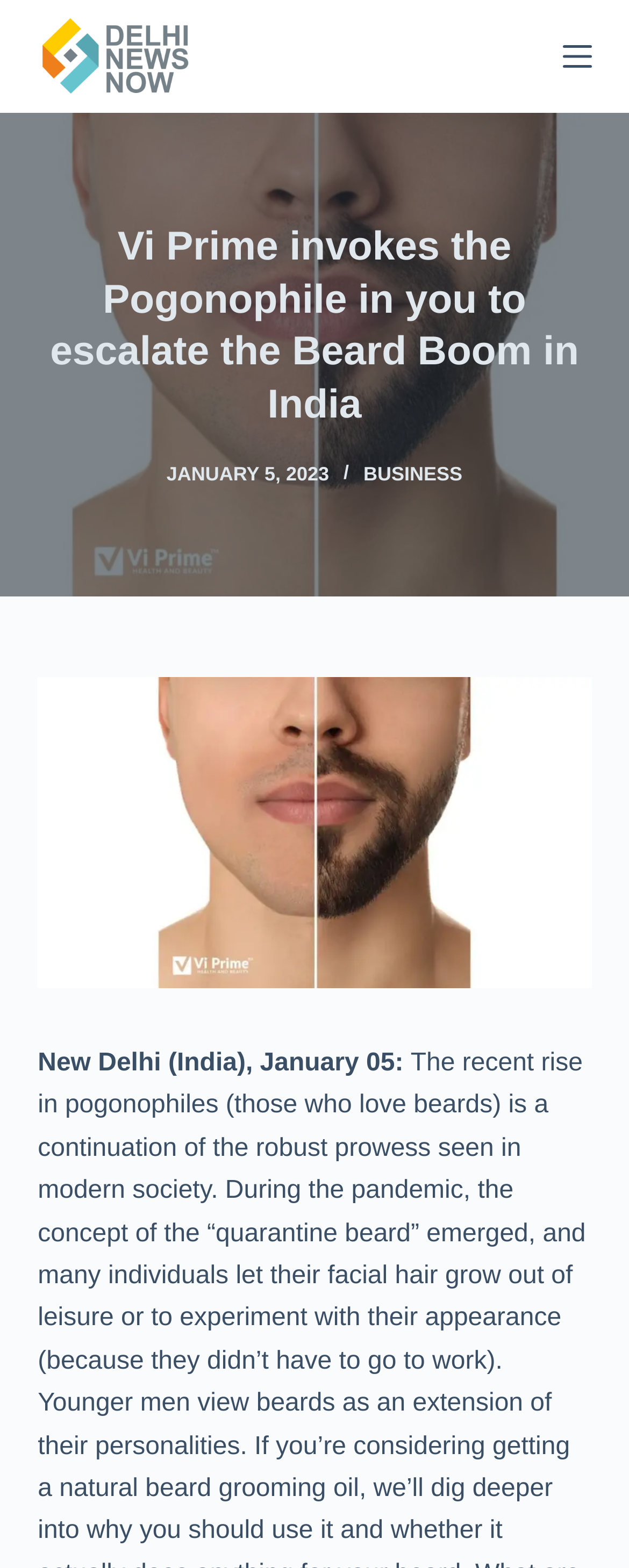Predict the bounding box of the UI element based on this description: "Menu".

[0.894, 0.027, 0.94, 0.045]